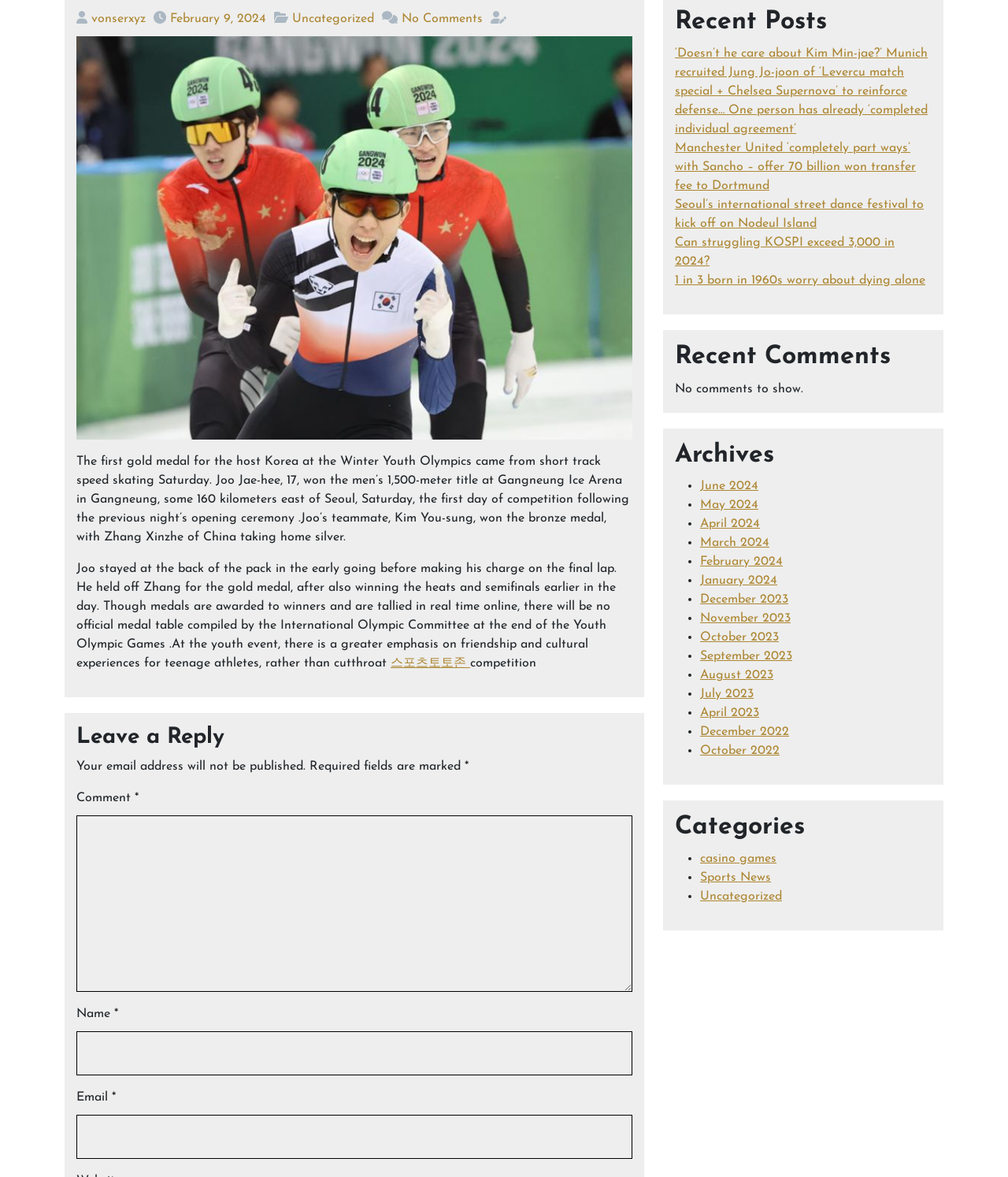Please provide the bounding box coordinates in the format (top-left x, top-left y, bottom-right x, bottom-right y). Remember, all values are floating point numbers between 0 and 1. What is the bounding box coordinate of the region described as: July 2023

[0.695, 0.585, 0.748, 0.595]